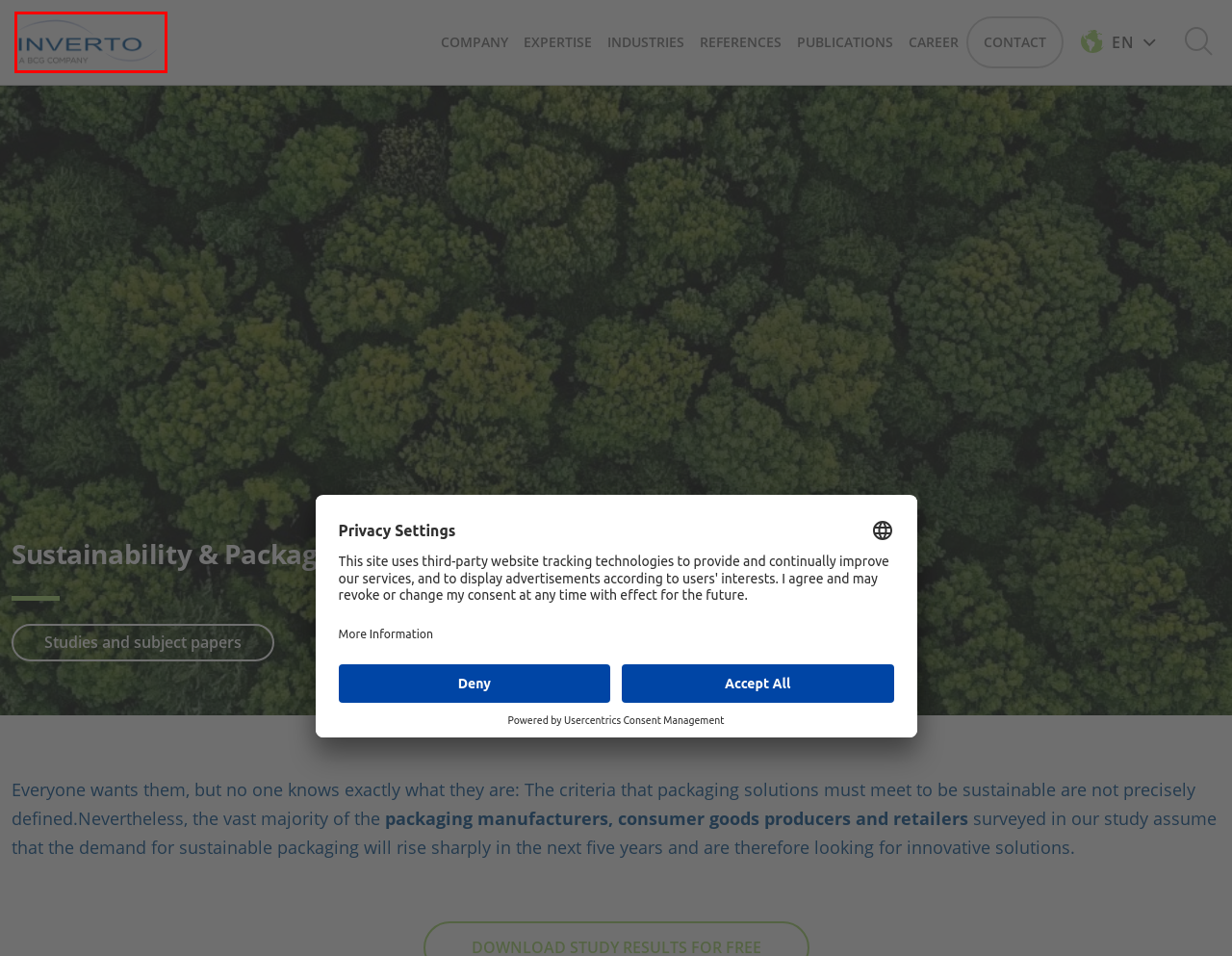You are given a screenshot of a webpage within which there is a red rectangle bounding box. Please choose the best webpage description that matches the new webpage after clicking the selected element in the bounding box. Here are the options:
A. Latest Publications Overview: Procurement & SCM | INVERTO
B. Procurement & Supply chain management expertise | INVERTO
C. Procurement consulting | INVERTO UK Ltd, A BCG Company
D. Consulting for Procurement & Supply Chain Management
E. Contact: Lets' get in touch | INVERTO , A BCG Company
F. Usercentrics Consent Management Platform for Web
G. Career Opportunities @INVERTO | Shaping the future
H. Overview of our studies in Procurement & SCM | Publications

D